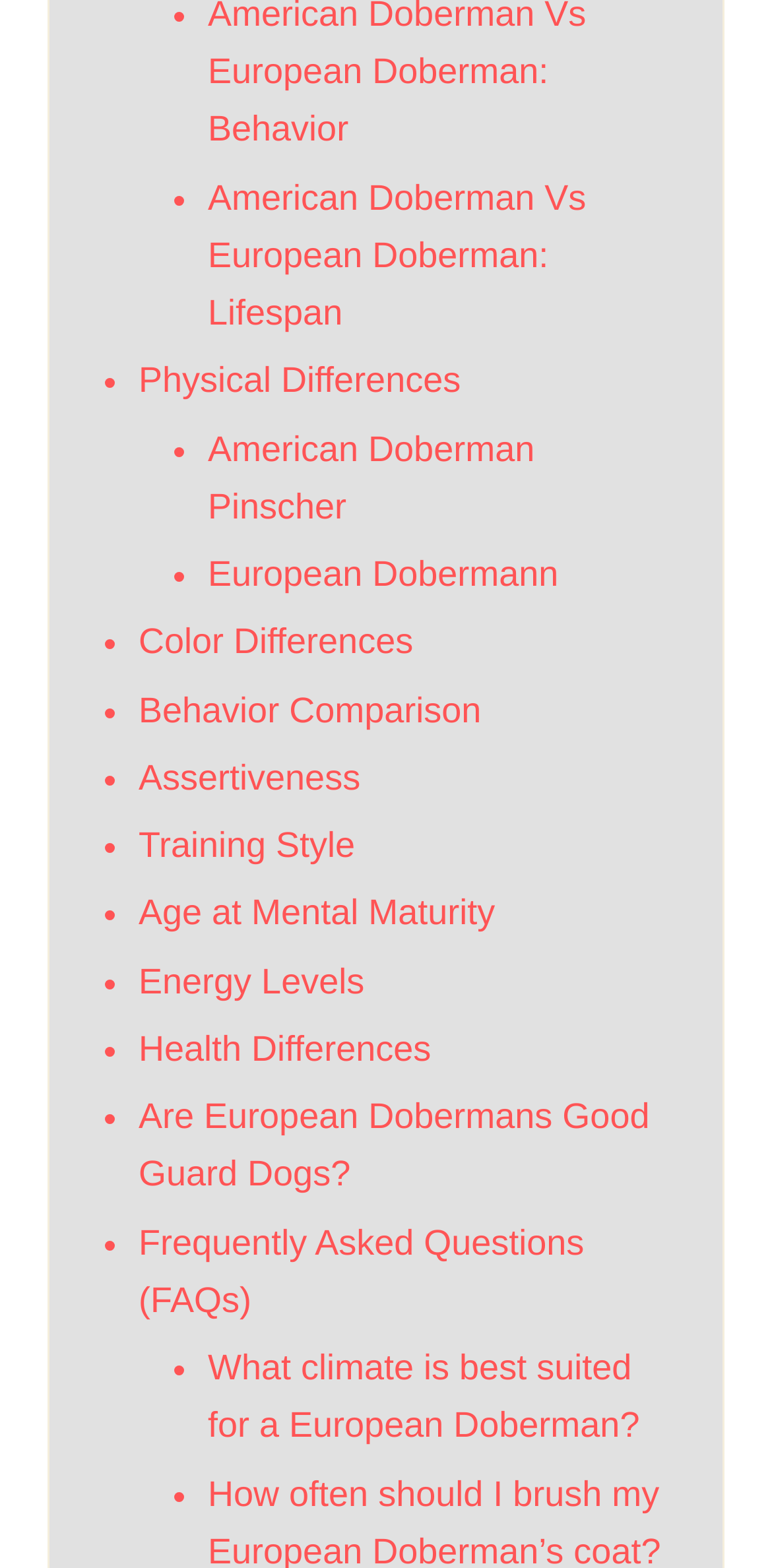Predict the bounding box coordinates for the UI element described as: "Flyer Templates". The coordinates should be four float numbers between 0 and 1, presented as [left, top, right, bottom].

None